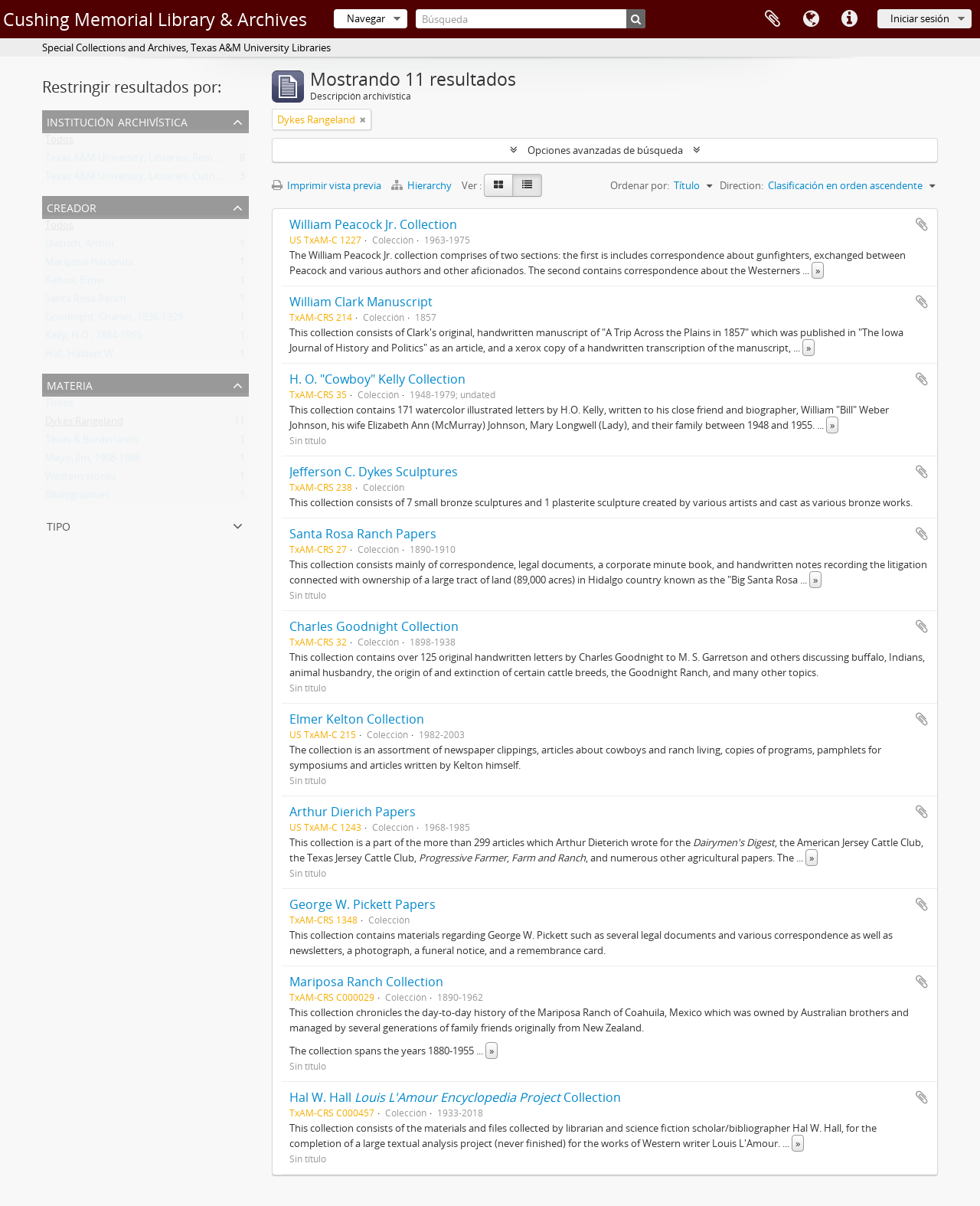Identify and extract the main heading of the webpage.

Cushing Memorial Library & Archives